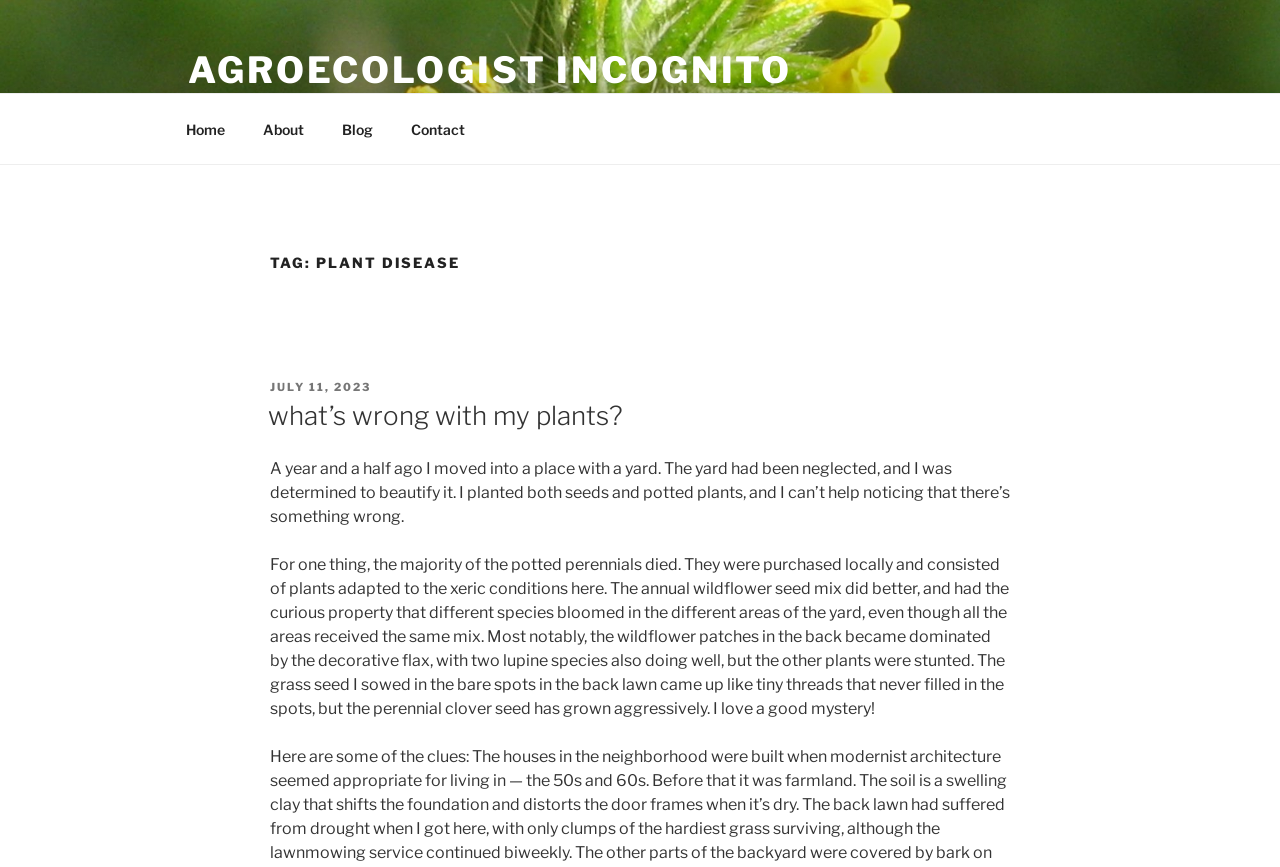Answer the question using only a single word or phrase: 
What type of plants did the author plant in their yard?

Seeds and potted plants